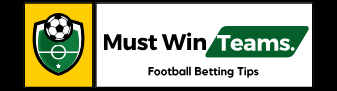By analyzing the image, answer the following question with a detailed response: What is the focus of the 'Must Win Teams' service?

The caption clearly communicates the service's focus through the tagline 'Football Betting Tips' below the logo, appealing to football enthusiasts looking for reliable predictions and insights.